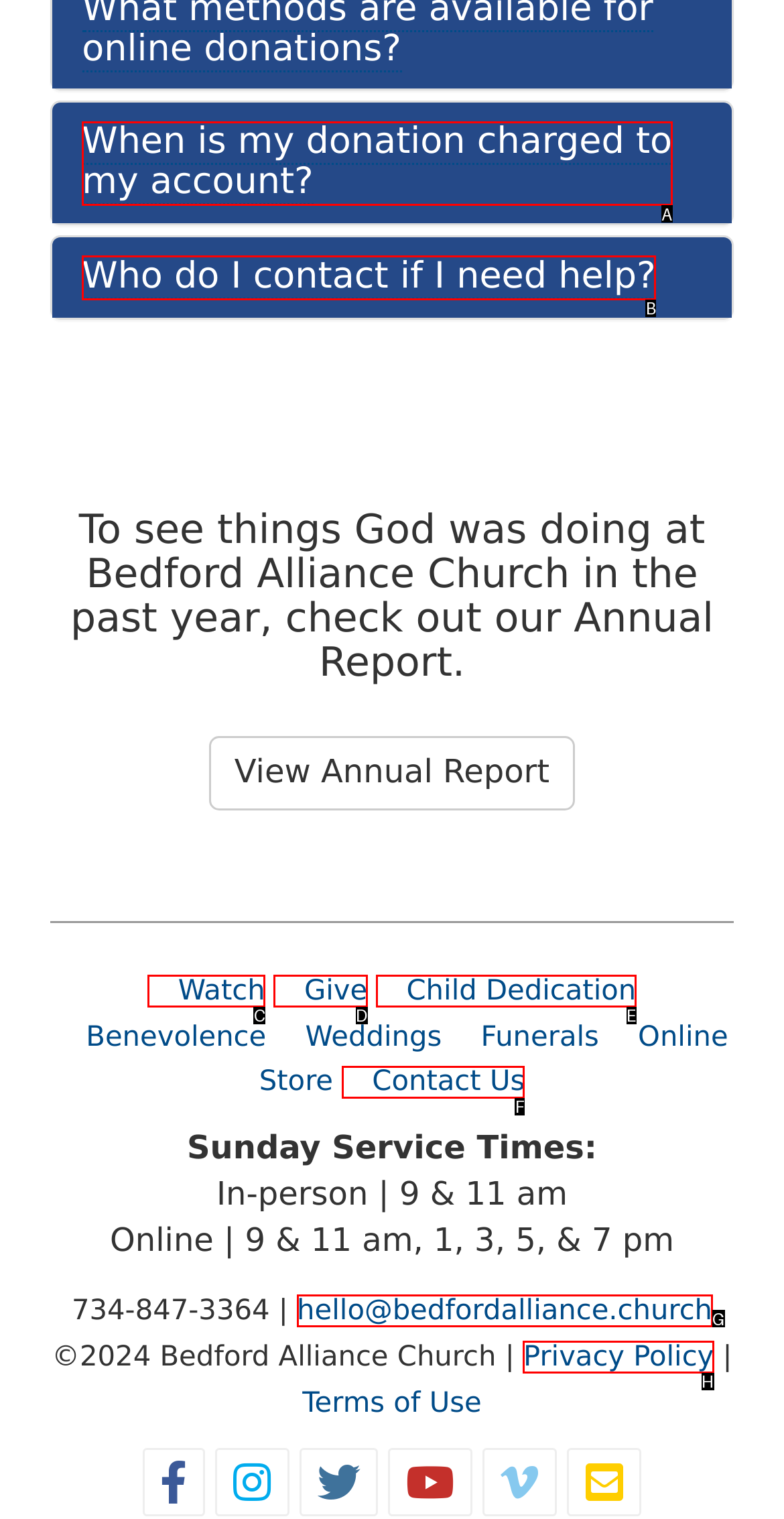For the task: Contact Us, tell me the letter of the option you should click. Answer with the letter alone.

F